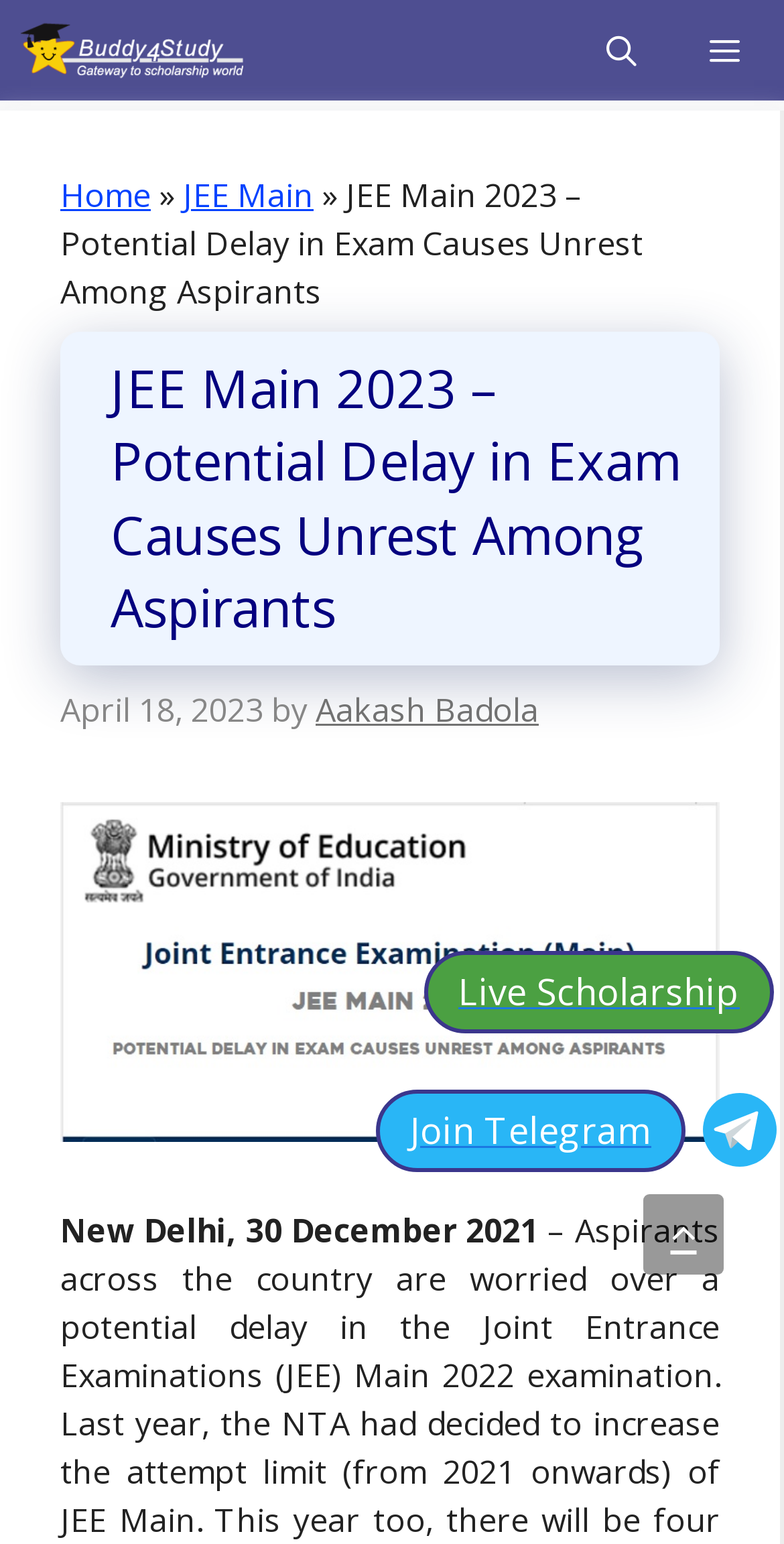Extract the bounding box coordinates of the UI element described by: "aria-label="Open Search Bar"". The coordinates should include four float numbers ranging from 0 to 1, e.g., [left, top, right, bottom].

[0.727, 0.0, 0.858, 0.065]